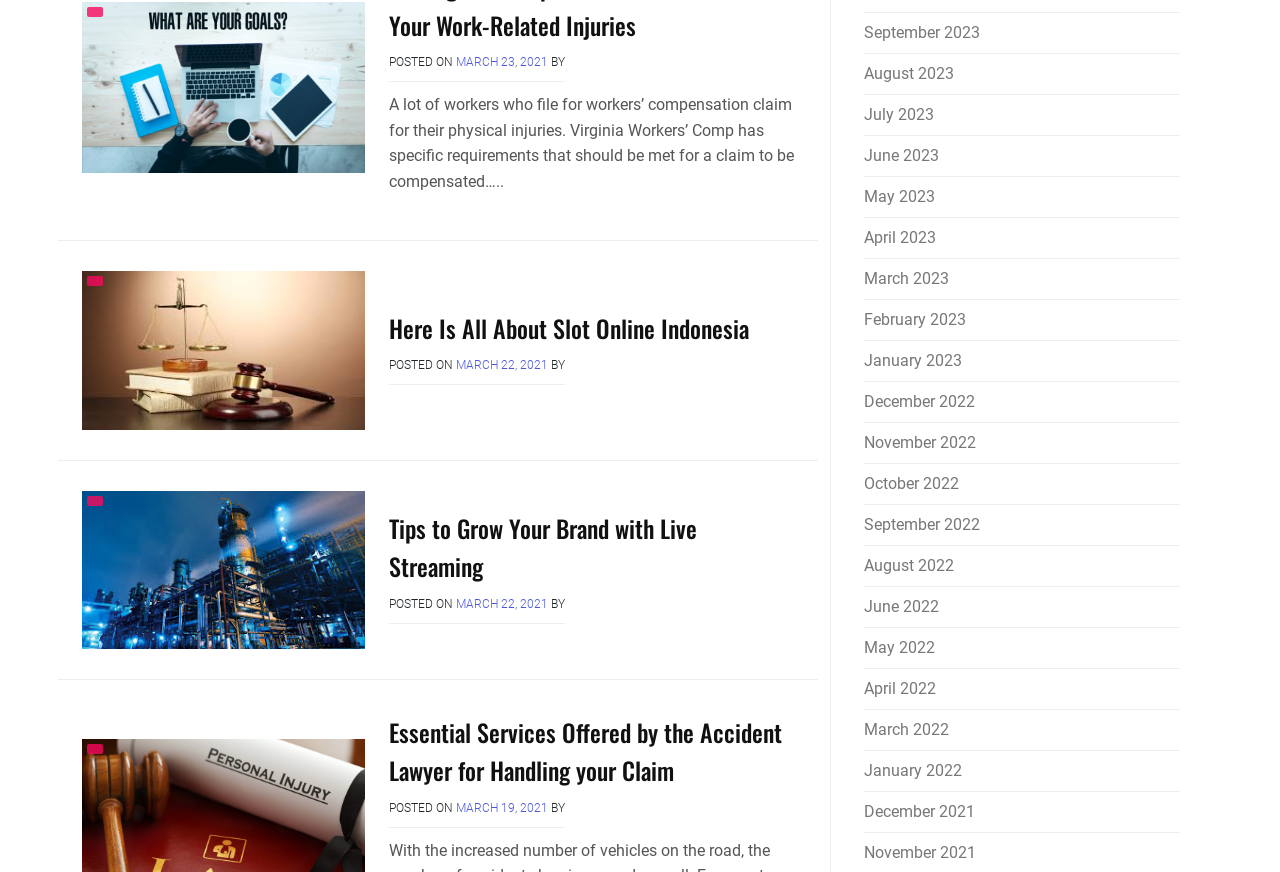Answer the question below in one word or phrase:
How many articles are there in the webpage?

4